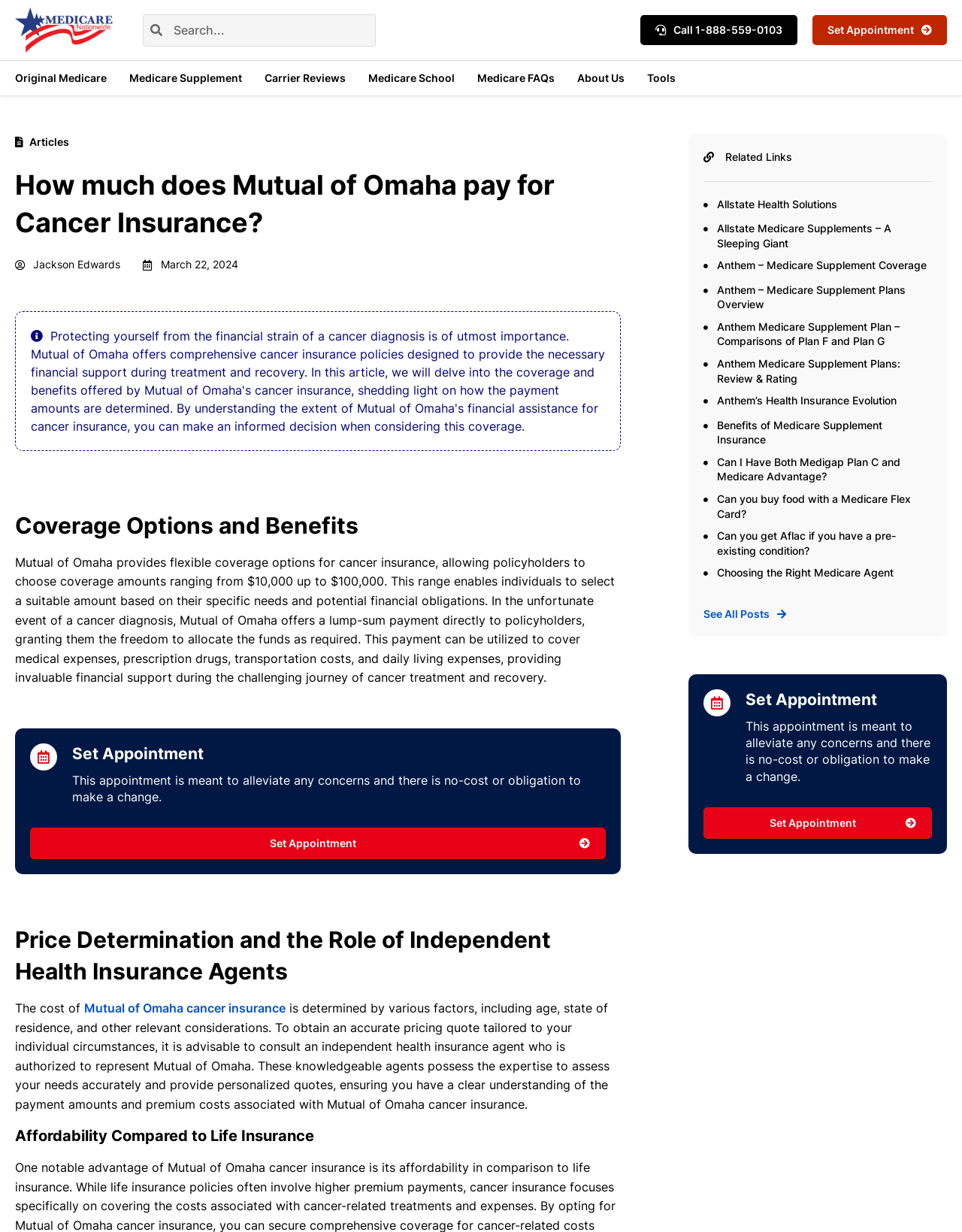Please determine the bounding box coordinates of the element's region to click for the following instruction: "Search for something".

[0.148, 0.011, 0.391, 0.038]